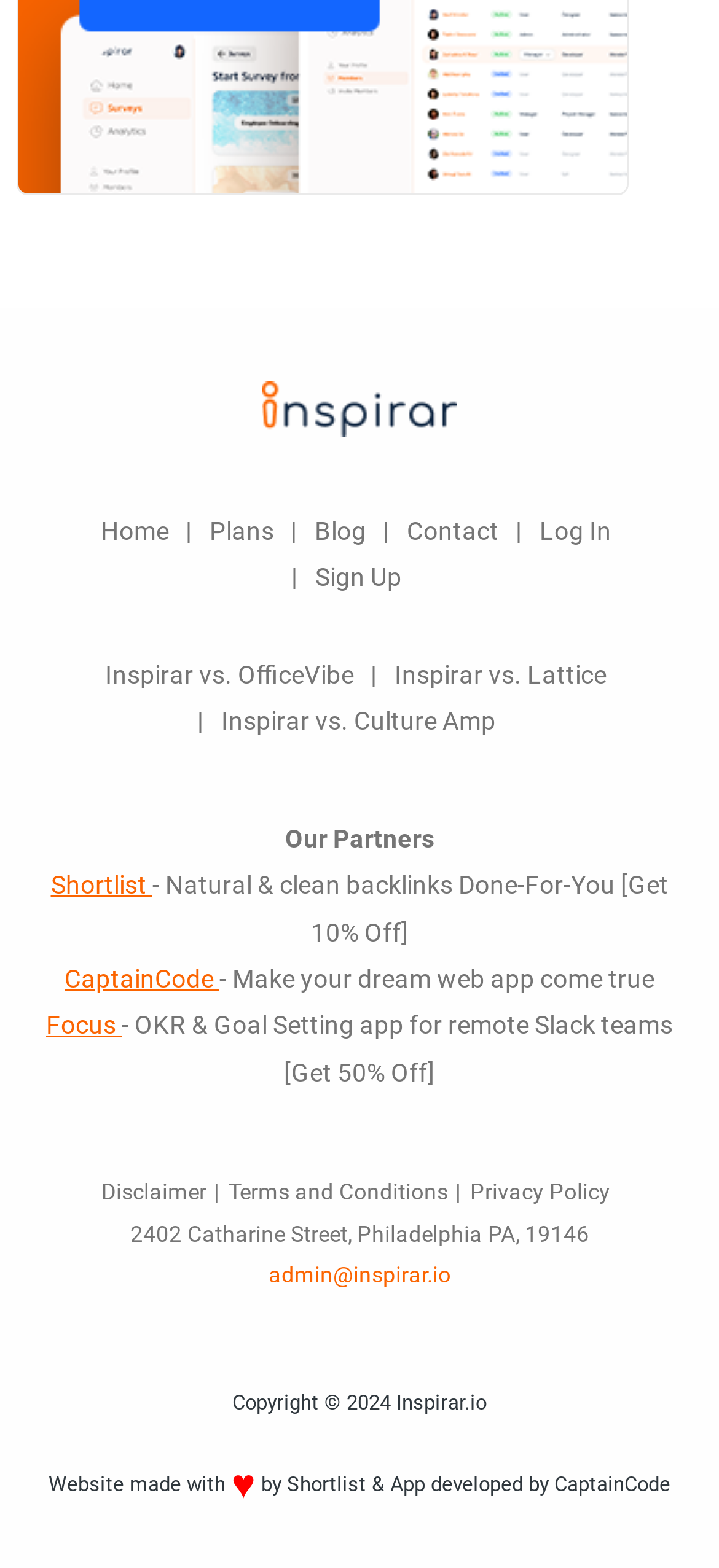Please mark the bounding box coordinates of the area that should be clicked to carry out the instruction: "Click on the 'Changing our approach to scraping cases' link".

None